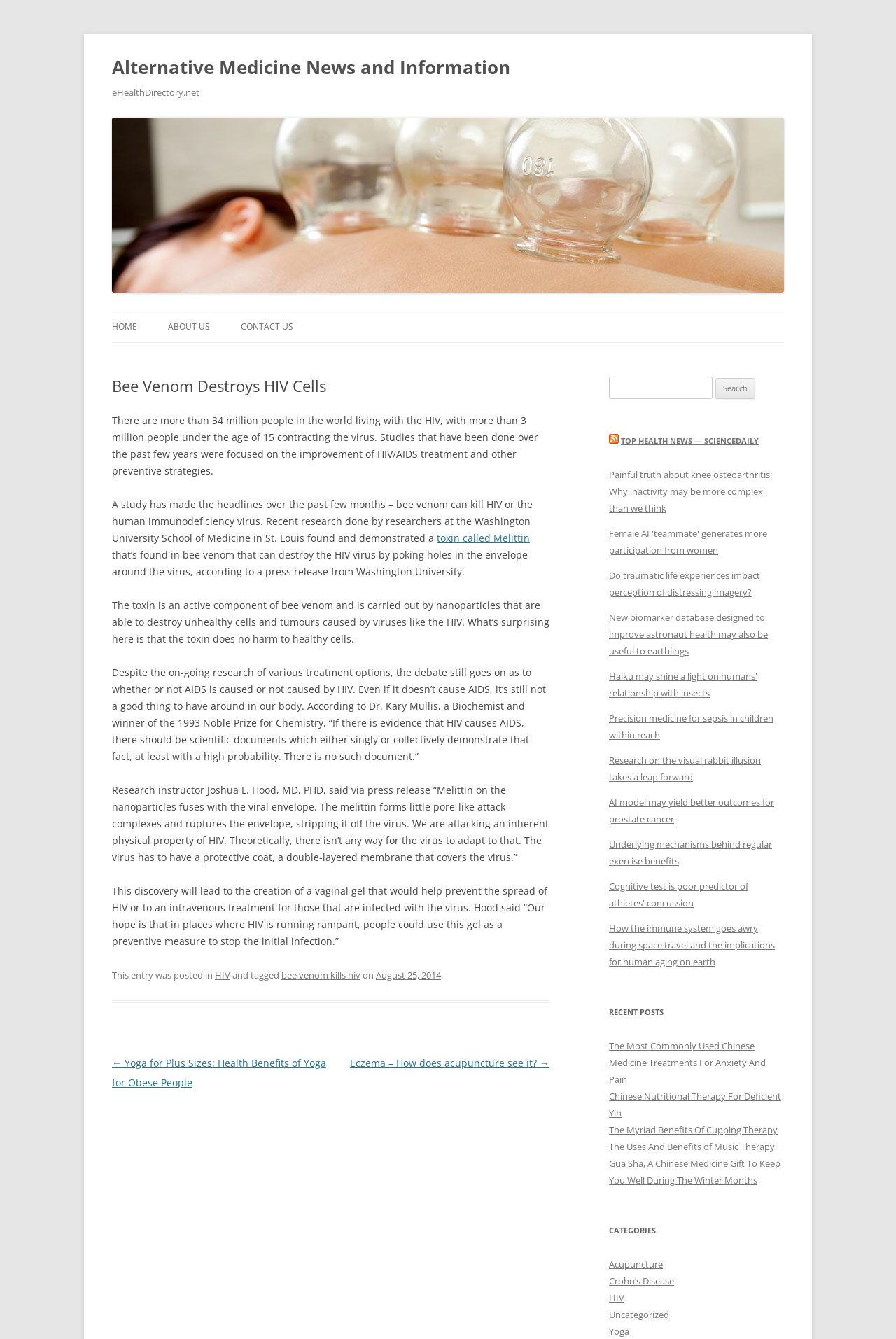Refer to the image and provide a thorough answer to this question:
Who is the winner of the 1993 Noble Prize for Chemistry mentioned in the article?

The article quotes Dr. Kary Mullis, a Biochemist and winner of the 1993 Noble Prize for Chemistry, who said that there is no scientific document that demonstrates that HIV causes AIDS.